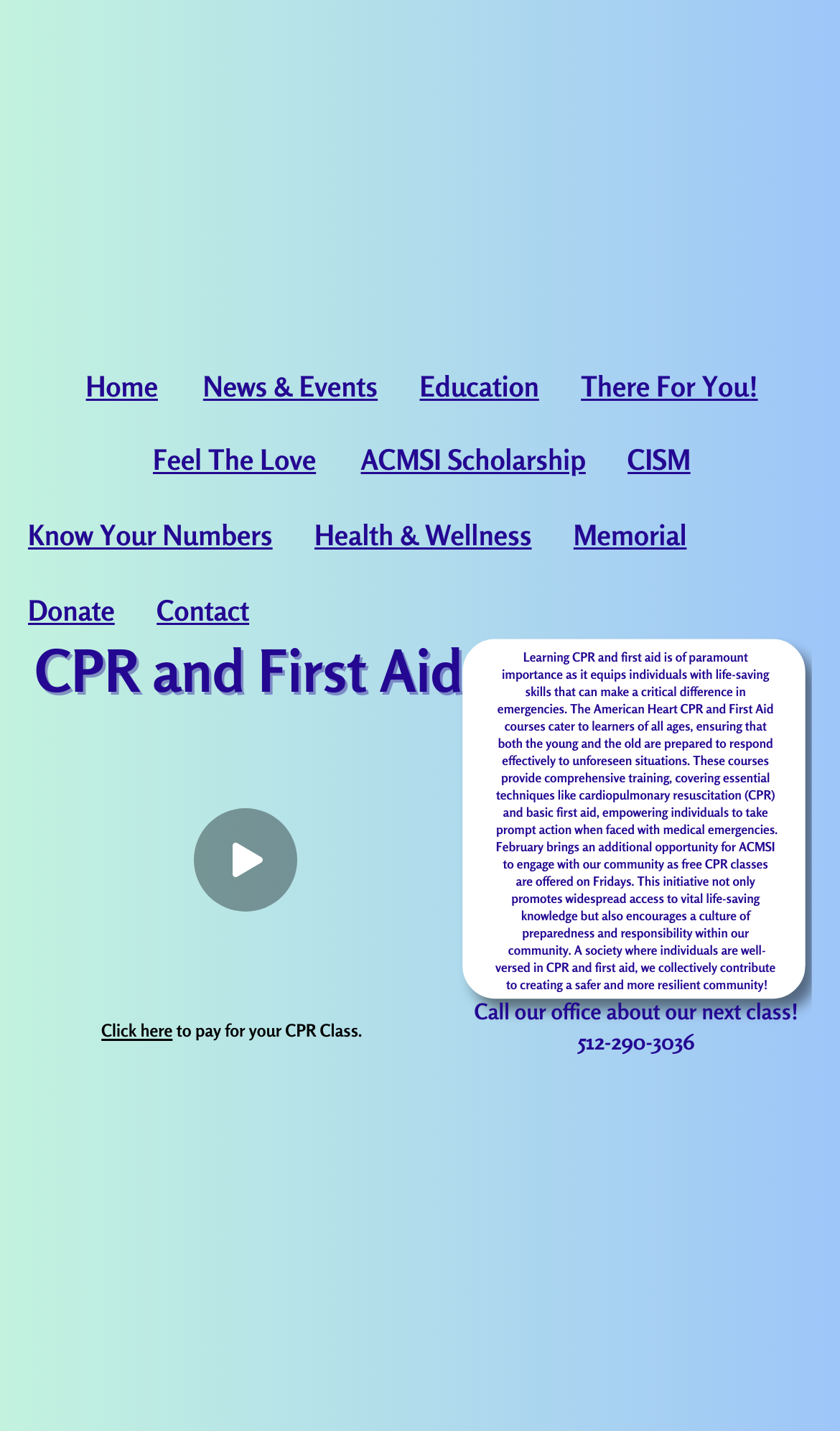Given the webpage screenshot and the description, determine the bounding box coordinates (top-left x, top-left y, bottom-right x, bottom-right y) that define the location of the UI element matching this description: Home Improvement & Tools

None